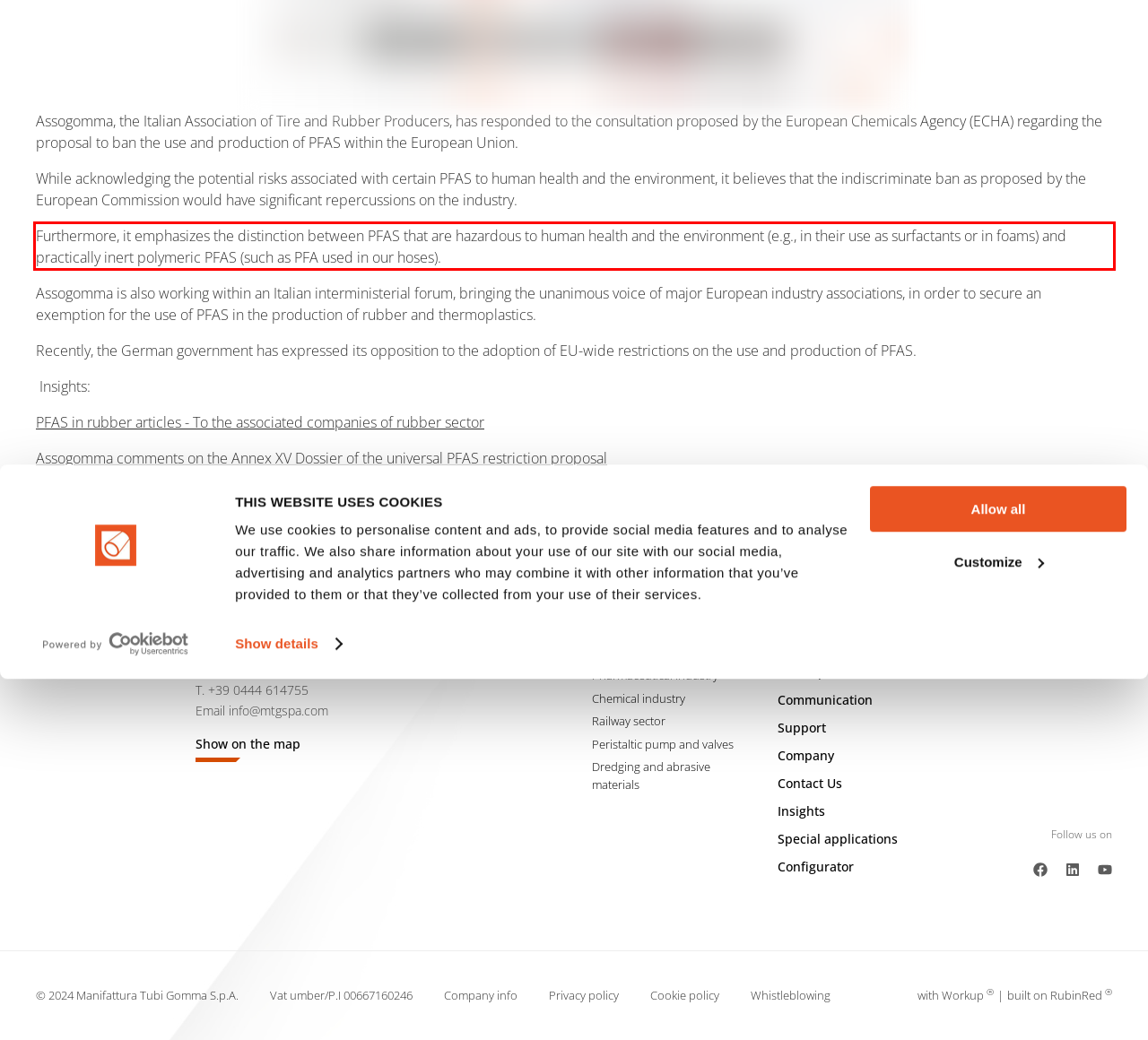Using the webpage screenshot, recognize and capture the text within the red bounding box.

Furthermore, it emphasizes the distinction between PFAS that are hazardous to human health and the environment (e.g., in their use as surfactants or in foams) and practically inert polymeric PFAS (such as PFA used in our hoses).